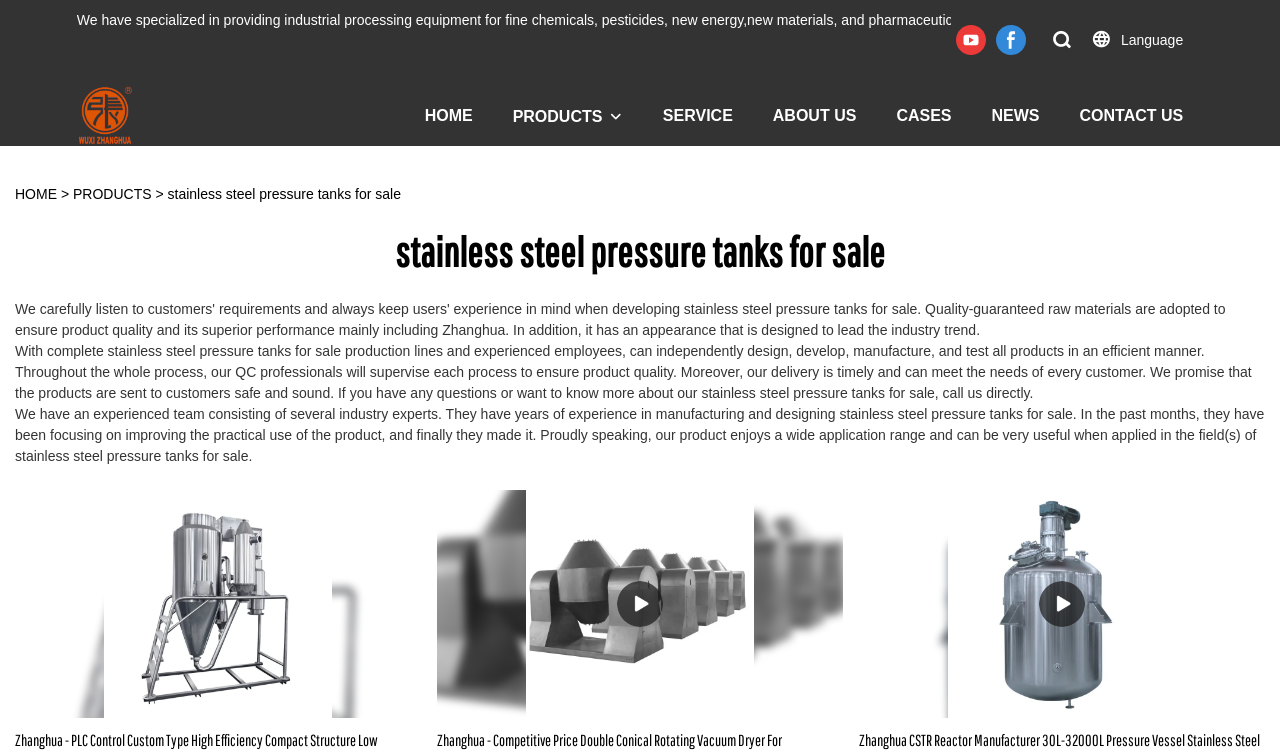Highlight the bounding box coordinates of the element that should be clicked to carry out the following instruction: "View the PLC Control Custom Type High Efficiency Compact Structure Low Temperature Airflow Spray Dryer Spray drying unit product". The coordinates must be given as four float numbers ranging from 0 to 1, i.e., [left, top, right, bottom].

[0.012, 0.648, 0.329, 0.95]